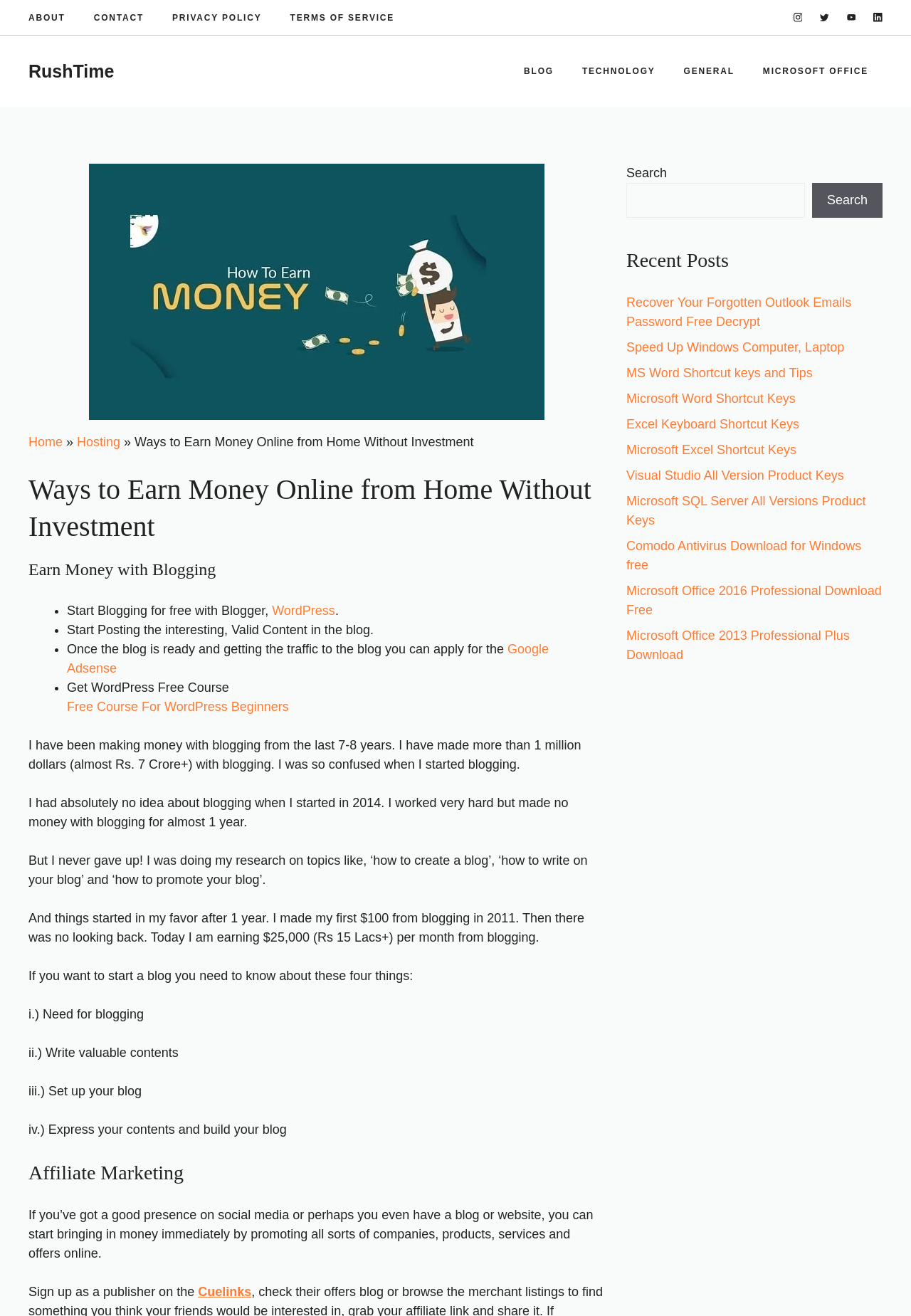Highlight the bounding box of the UI element that corresponds to this description: "PRIVACY POLICY".

[0.189, 0.009, 0.287, 0.018]